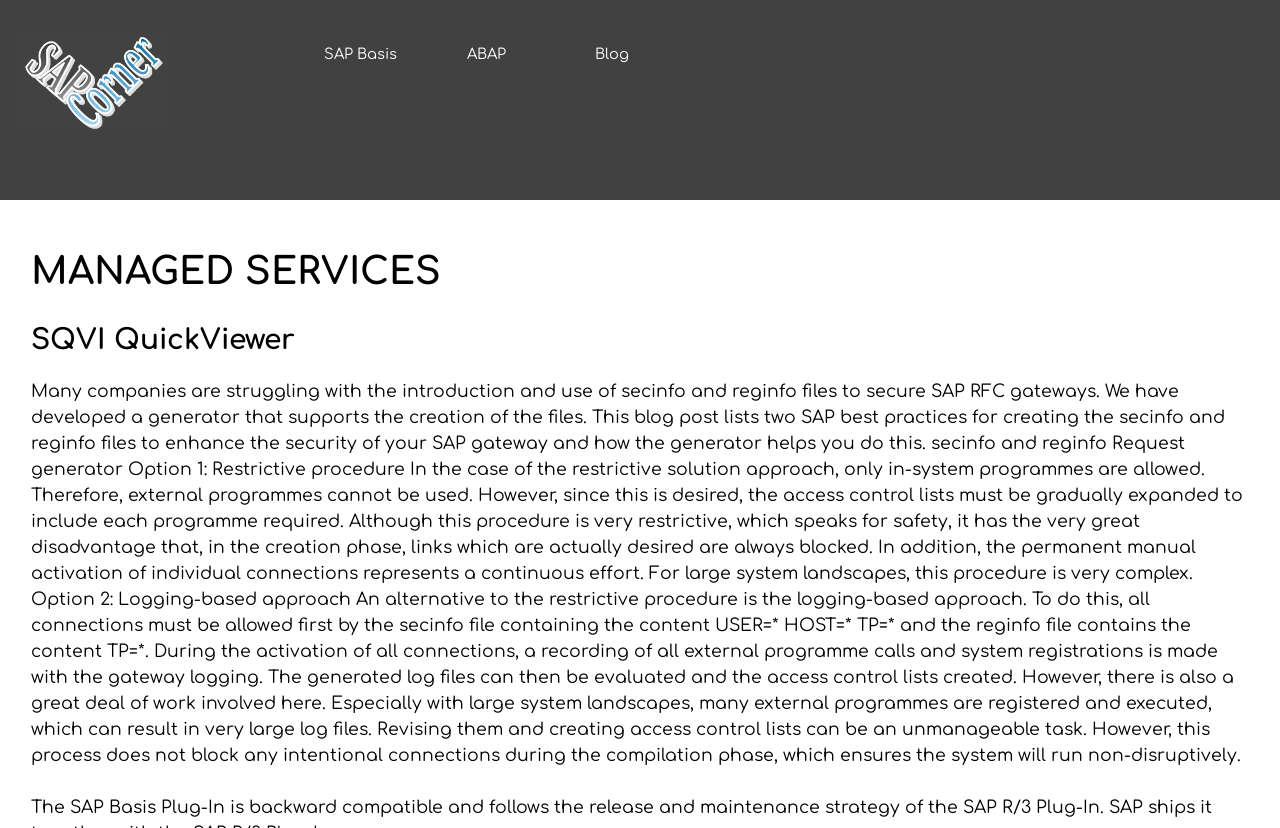Please provide a detailed answer to the question below based on the screenshot: 
What are the two approaches to creating secinfo and reginfo files?

The webpage explains that there are two approaches to creating secinfo and reginfo files: the restrictive procedure and the logging-based approach. The restrictive procedure is very restrictive and blocks undesired connections, while the logging-based approach allows all connections and then evaluates the log files to create access control lists.